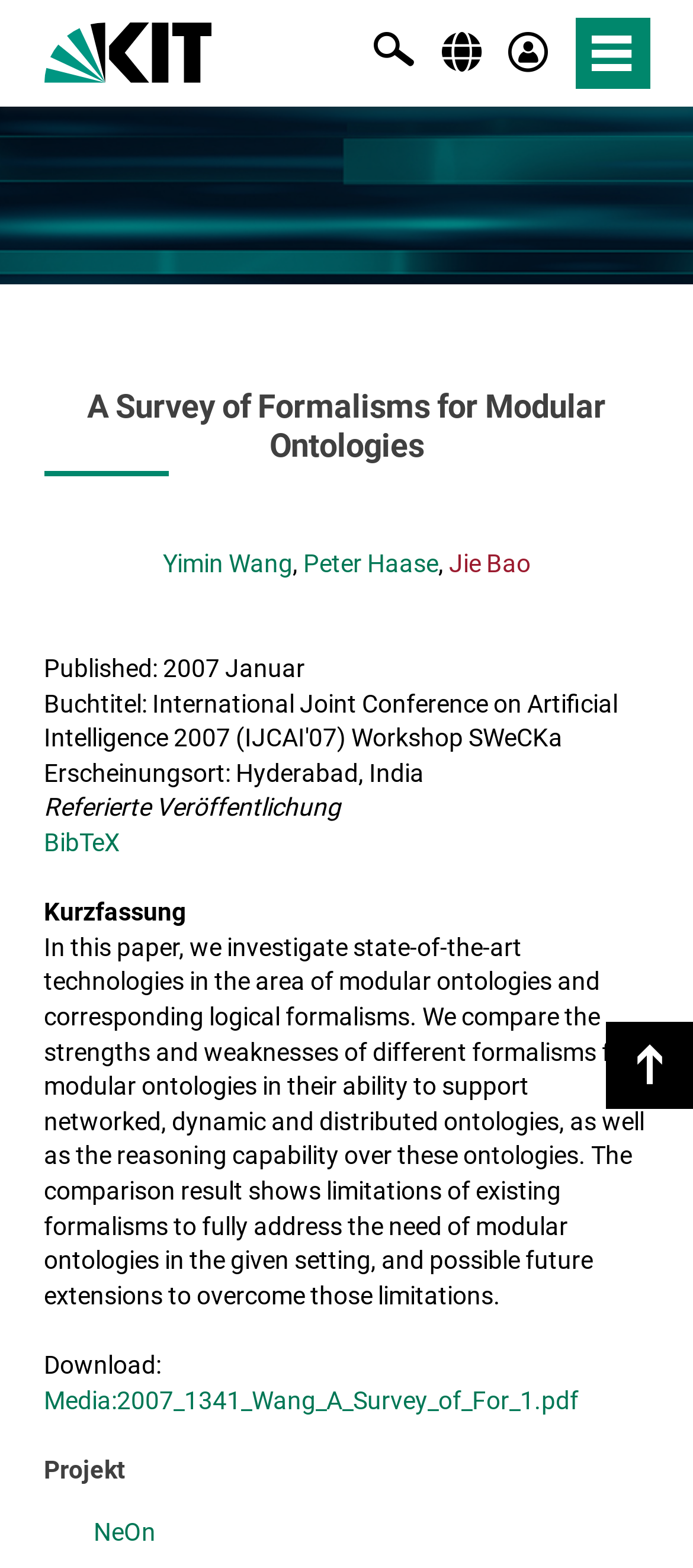What is the name of the institution at the top left?
Give a one-word or short-phrase answer derived from the screenshot.

KIT